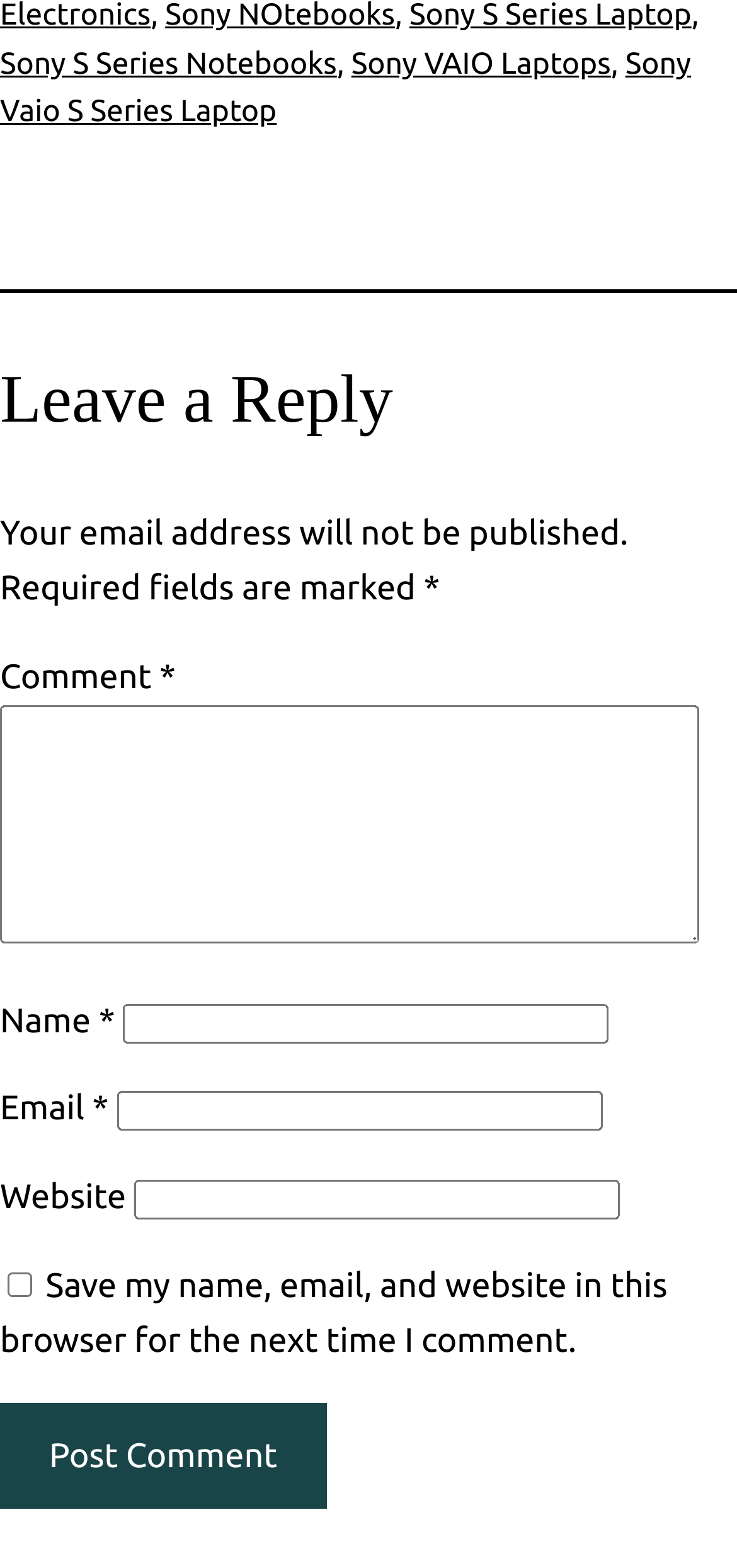What is the purpose of the 'Leave a Reply' heading?
Based on the visual details in the image, please answer the question thoroughly.

The 'Leave a Reply' heading is located above the comment form, and its position and label suggest that it is used to indicate the start of the comment section. It likely serves as a title for the comment form and textboxes below it.